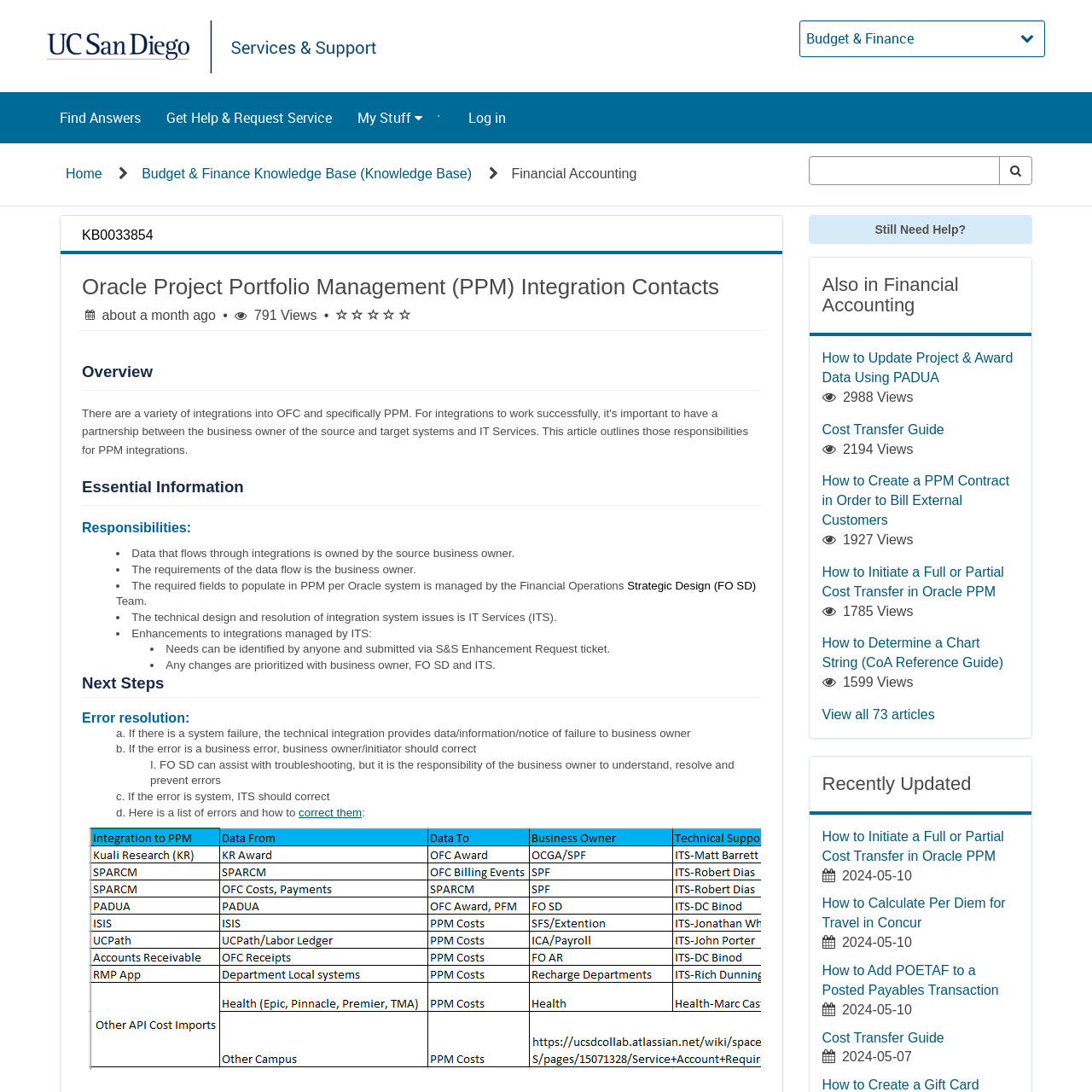Can you find the bounding box coordinates for the element that needs to be clicked to execute this instruction: "Get help and request service"? The coordinates should be given as four float numbers between 0 and 1, i.e., [left, top, right, bottom].

[0.141, 0.084, 0.316, 0.131]